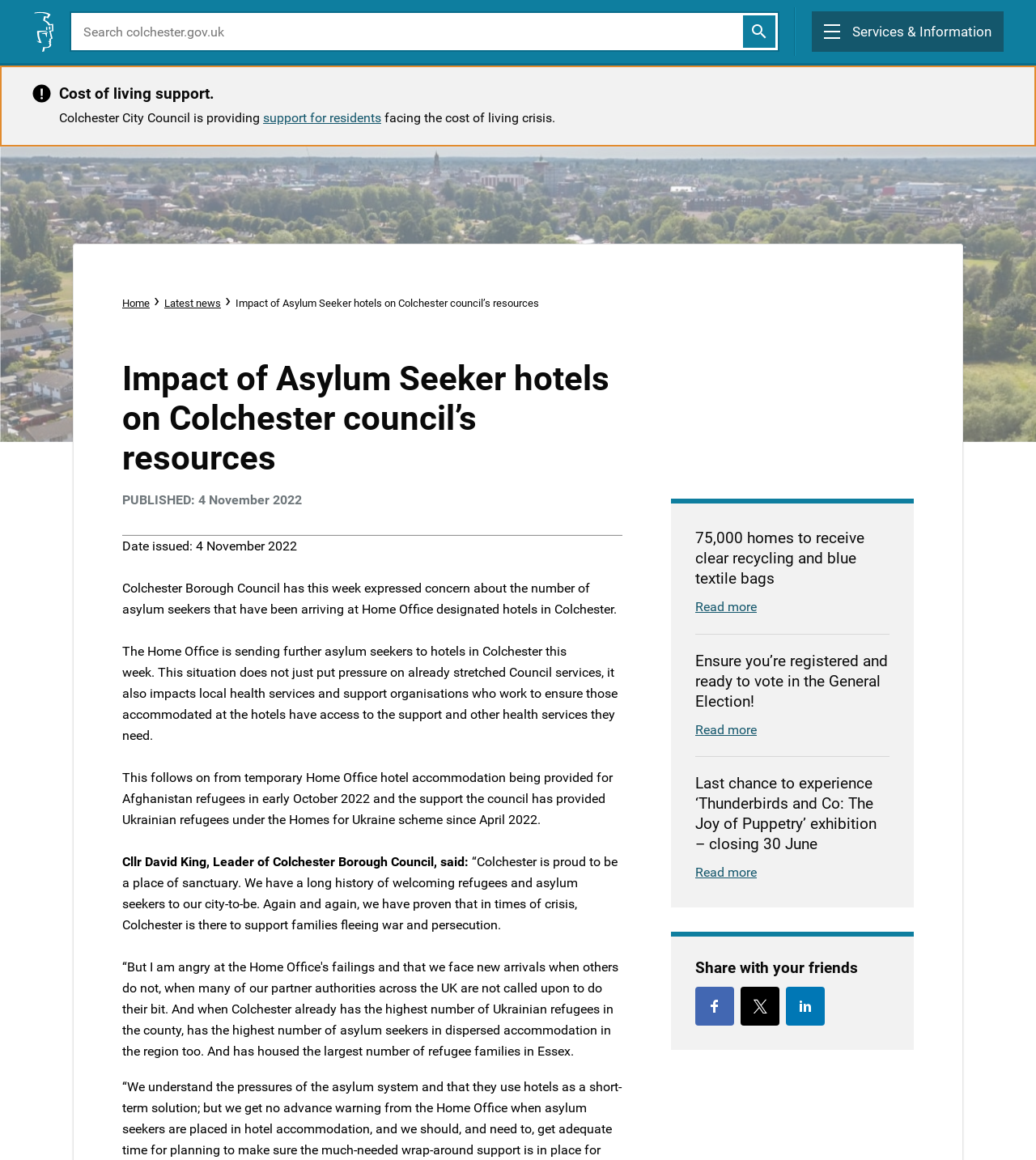Can you identify and provide the main heading of the webpage?

Impact of Asylum Seeker hotels on Colchester council’s resources